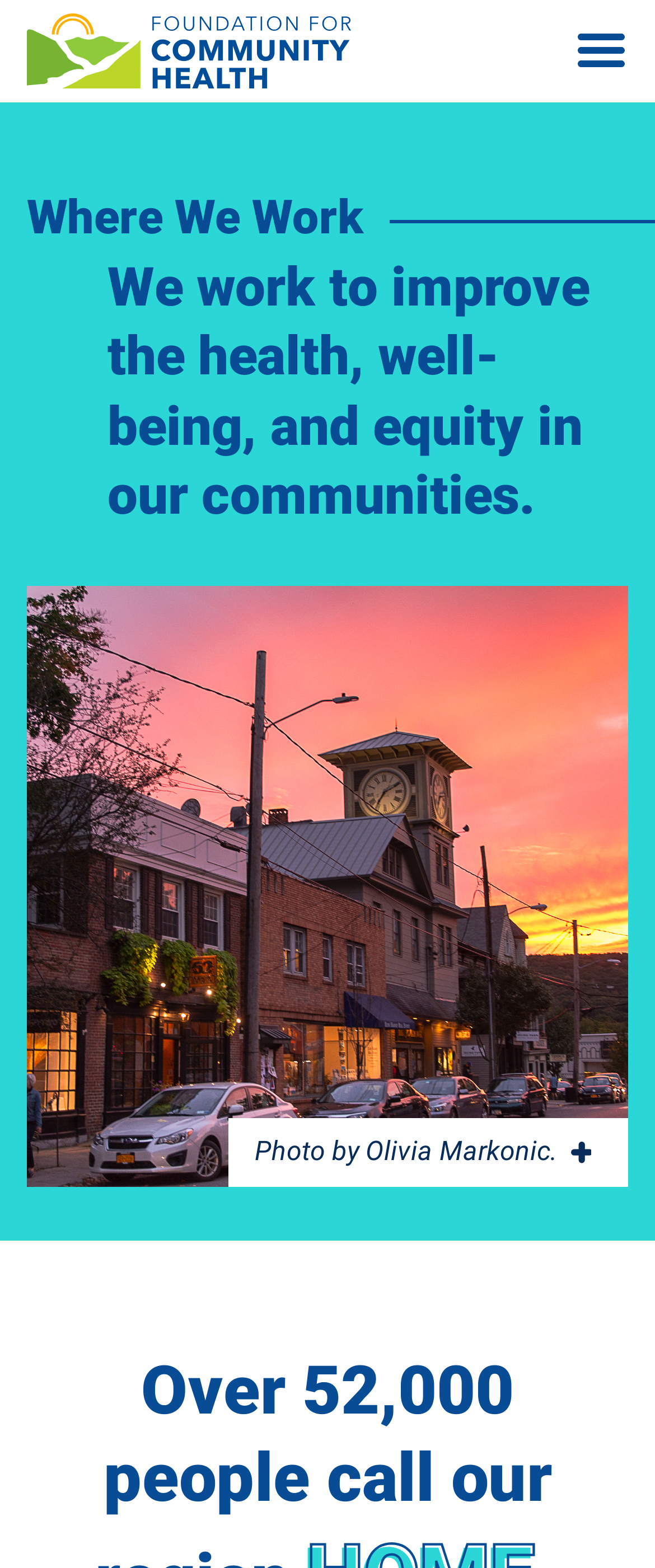Please answer the following question using a single word or phrase: 
How many images are present on the webpage?

4